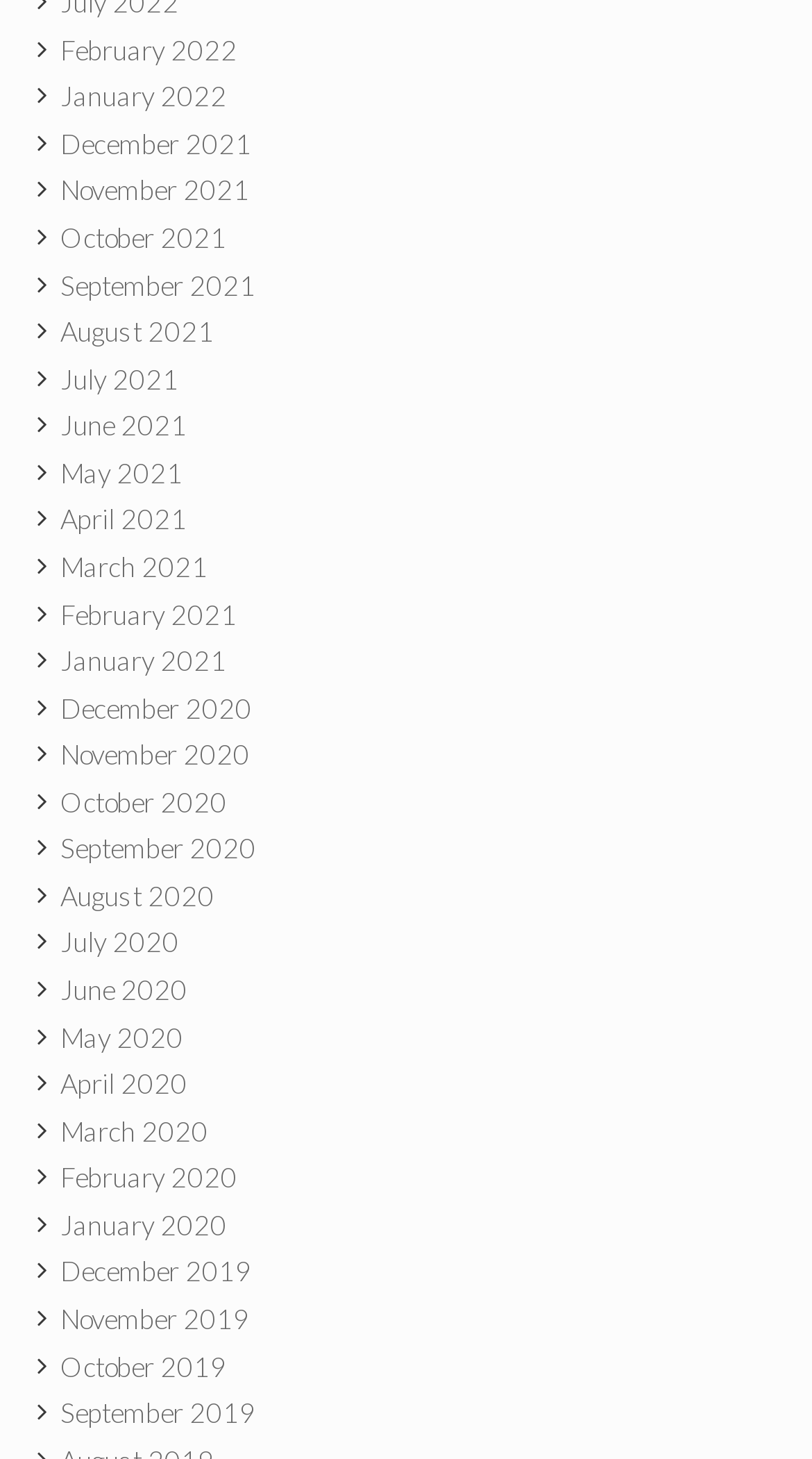Please determine the bounding box coordinates of the element to click on in order to accomplish the following task: "View February 2022". Ensure the coordinates are four float numbers ranging from 0 to 1, i.e., [left, top, right, bottom].

[0.074, 0.022, 0.292, 0.045]